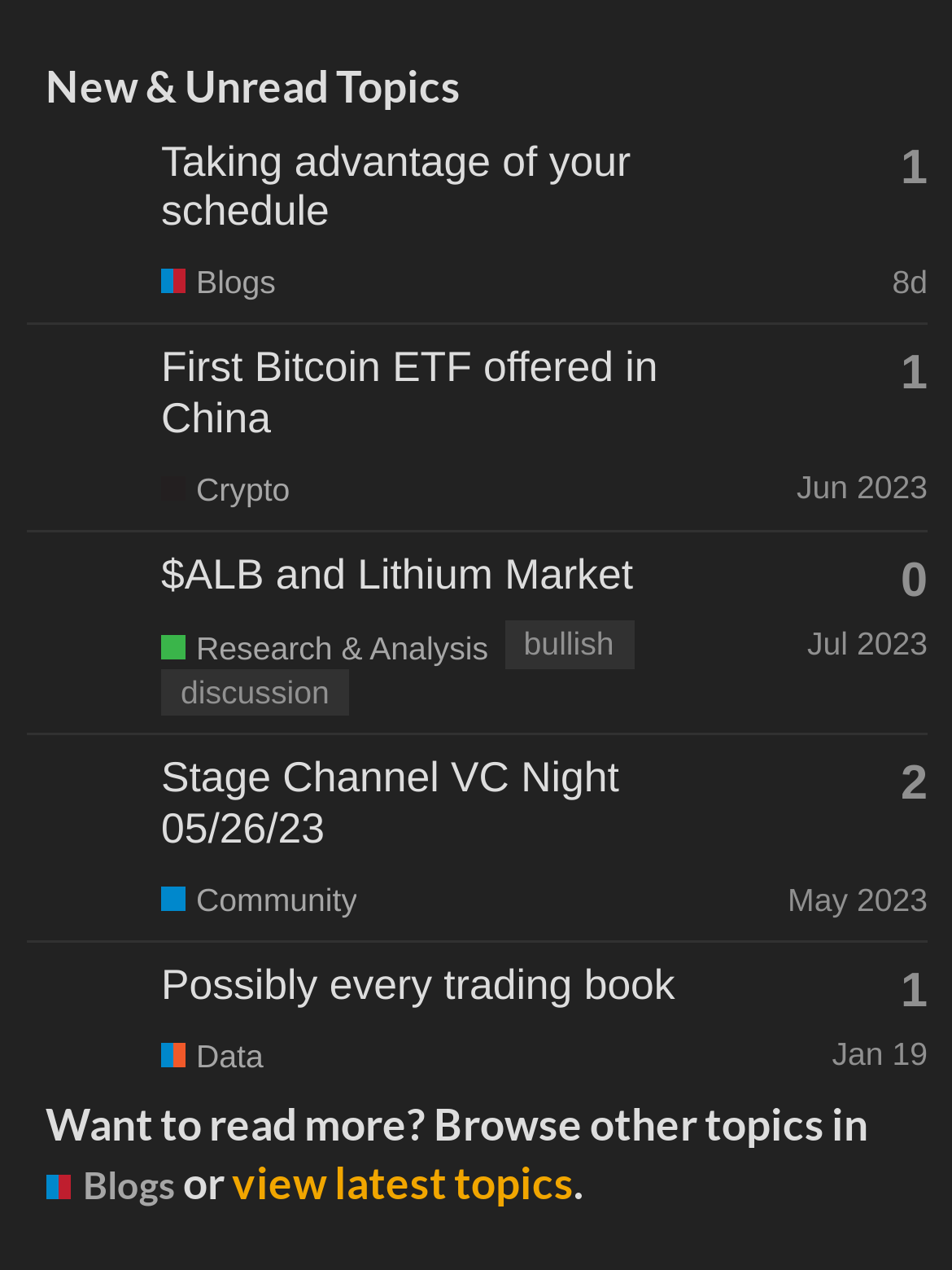How many topics are listed on this page?
Please answer the question with a detailed and comprehensive explanation.

I counted the number of gridcell elements with a heading and a generic text describing the topic, and found 4 of them.